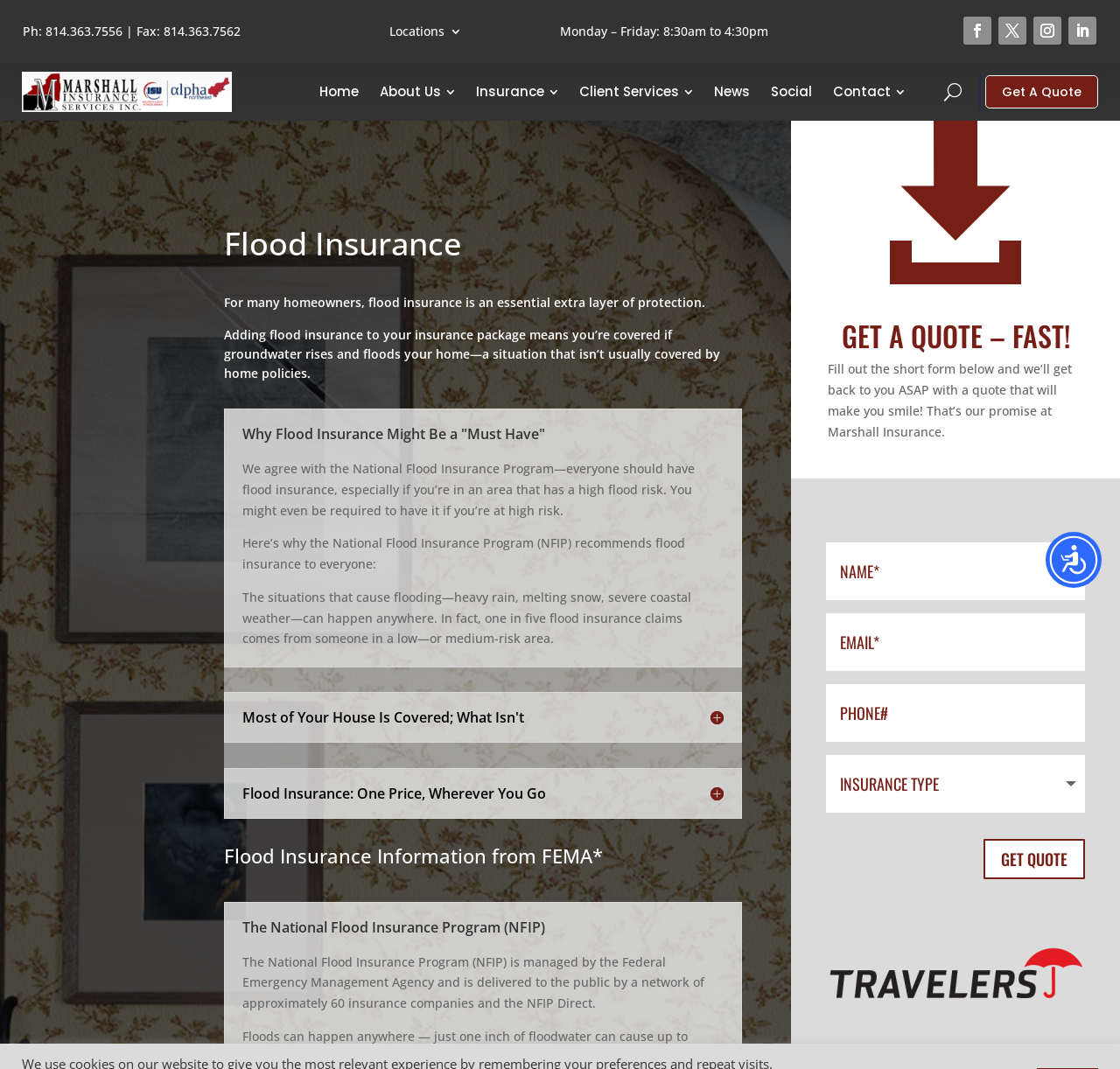Based on the image, give a detailed response to the question: What is the purpose of flood insurance?

I found the purpose of flood insurance by reading the text on the webpage, which says 'Adding flood insurance to your insurance package means you’re covered if groundwater rises and floods your home—a situation that isn’t usually covered by home policies'.